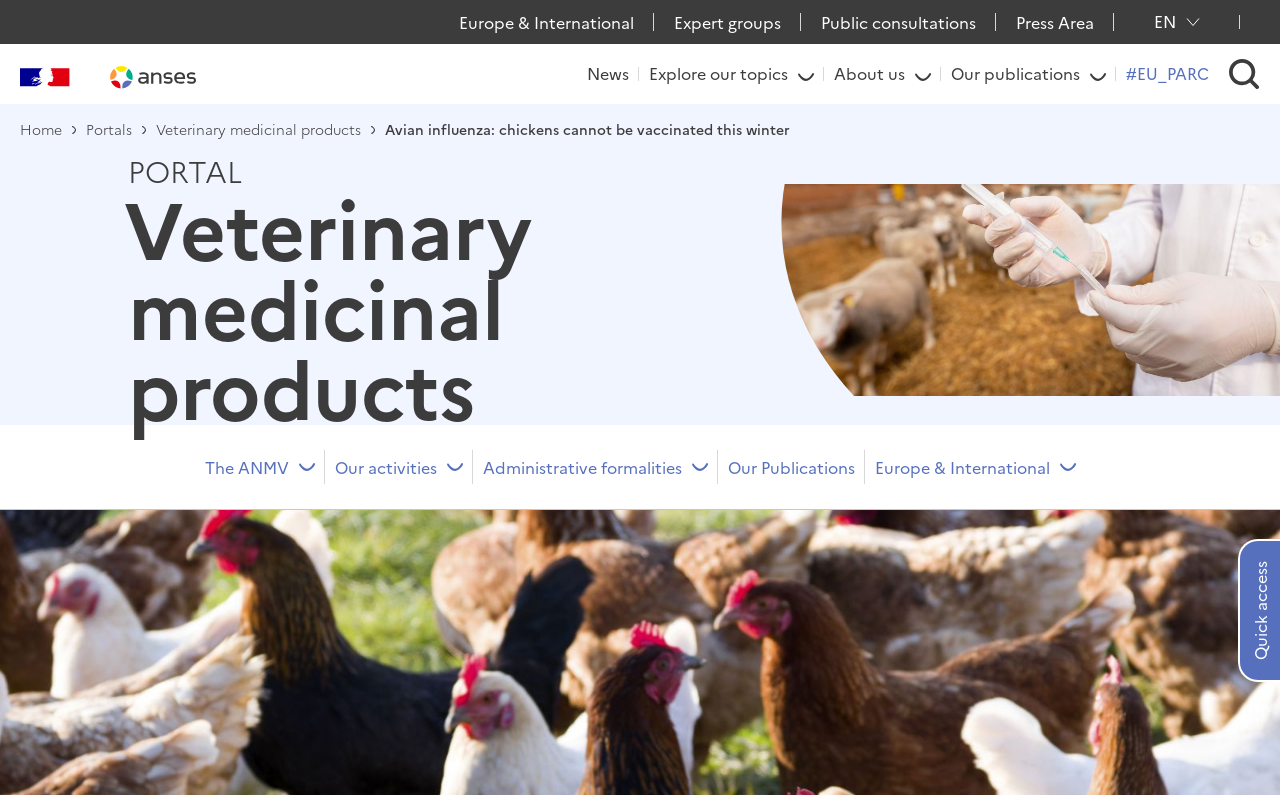Pinpoint the bounding box coordinates of the clickable area necessary to execute the following instruction: "Explore our topics". The coordinates should be given as four float numbers between 0 and 1, namely [left, top, right, bottom].

[0.507, 0.081, 0.636, 0.105]